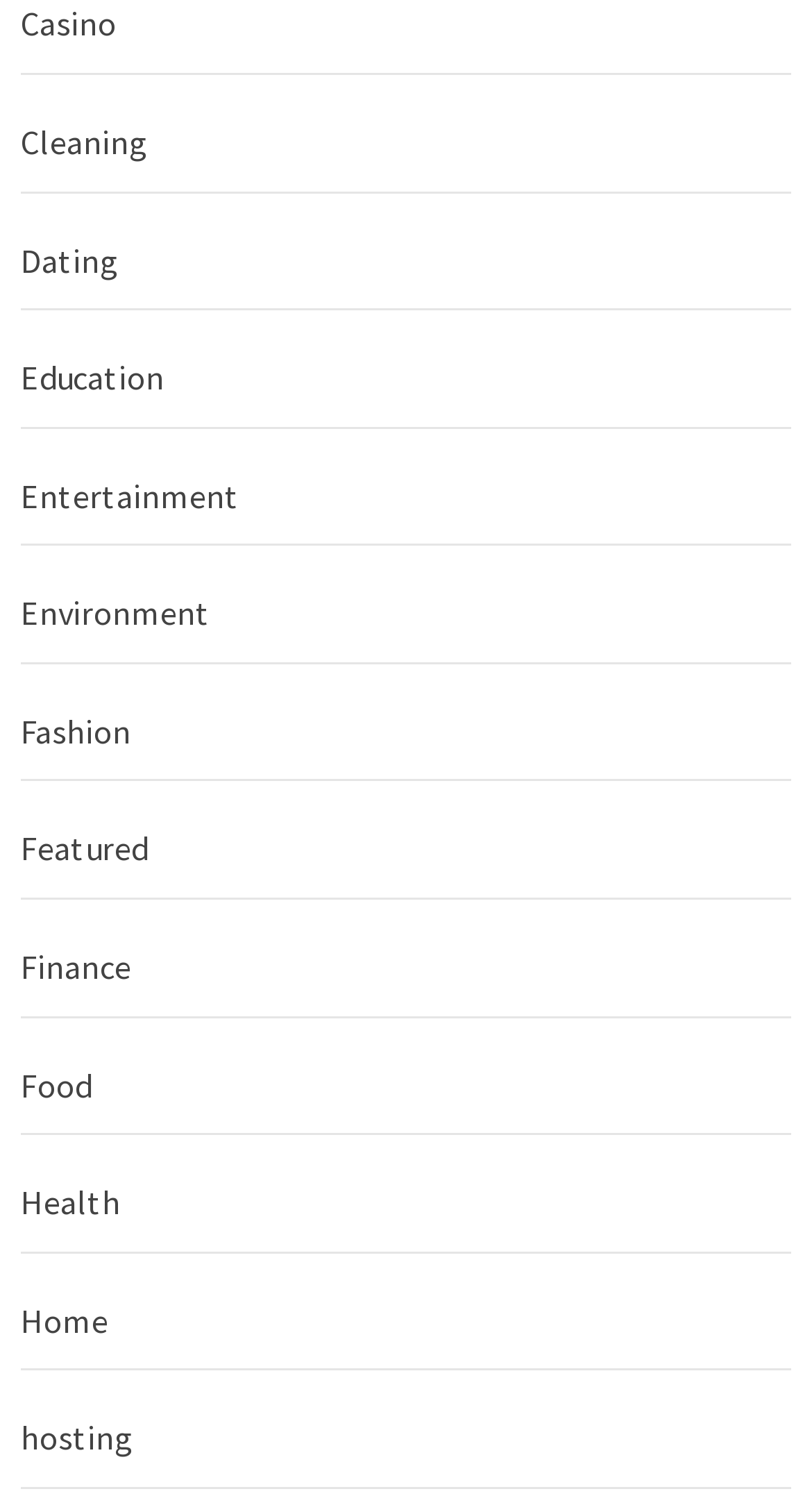What is the first category on the webpage? Analyze the screenshot and reply with just one word or a short phrase.

Cleaning